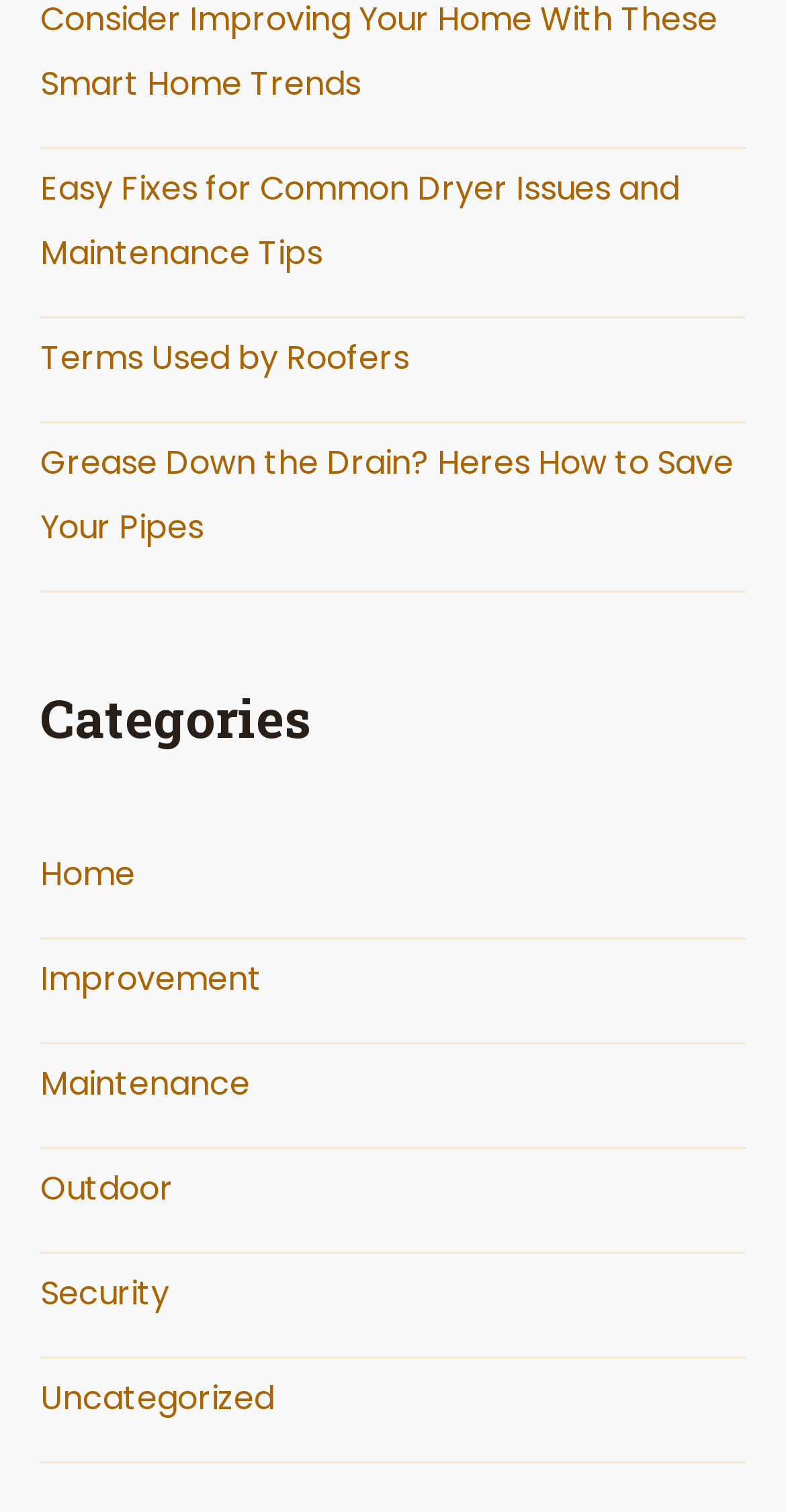Based on the element description: "Terms Used by Roofers", identify the bounding box coordinates for this UI element. The coordinates must be four float numbers between 0 and 1, listed as [left, top, right, bottom].

[0.051, 0.222, 0.521, 0.252]